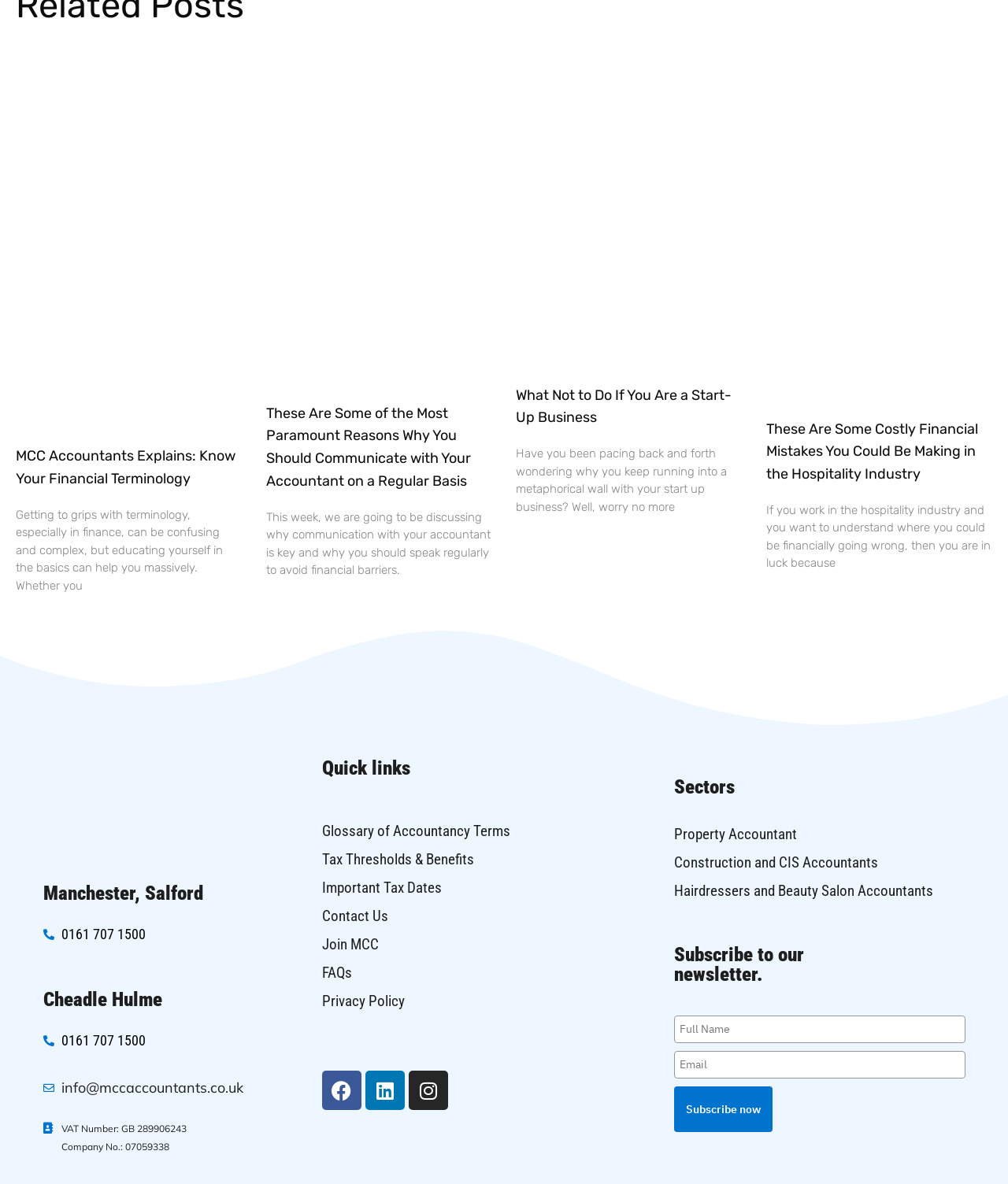Find and specify the bounding box coordinates that correspond to the clickable region for the instruction: "Subscribe to the newsletter".

[0.669, 0.918, 0.766, 0.956]